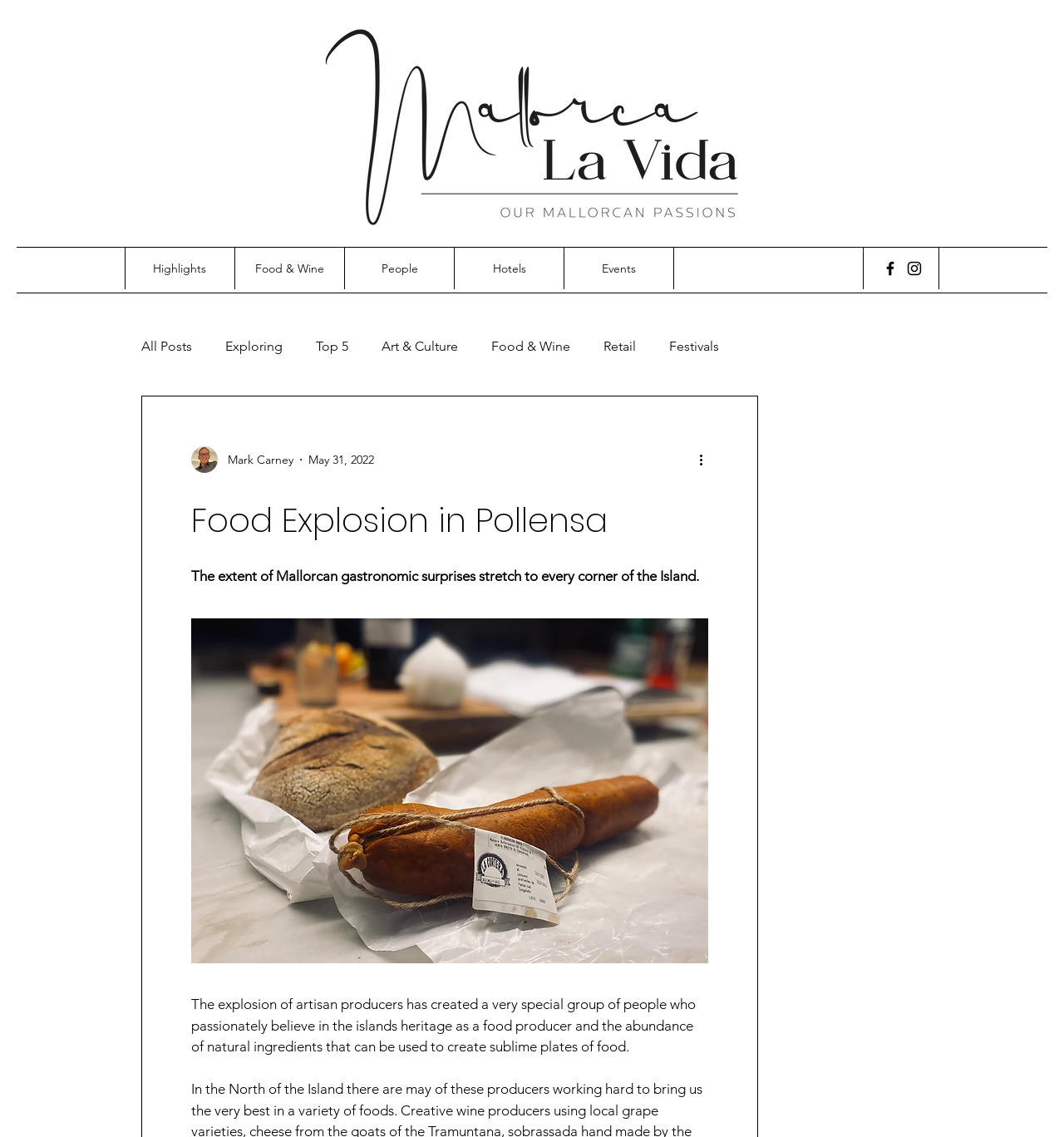Write a detailed summary of the webpage.

The webpage is about food and gastronomy in Pollensa, Mallorca. At the top left, there is a logo of MLV-Master-Logo-Black.png. Below the logo, there is a navigation menu with links to different sections of the website, including "Highlights", "Food & Wine", "People", "Hotels", and "Events". 

On the top right, there is a social bar with links to Facebook and Instagram, each represented by an icon. 

Below the navigation menu, there is another navigation section with links to different categories of blog posts, including "All Posts", "Exploring", "Top 5", "Art & Culture", "Food & Wine", "Retail", and "Festivals". 

To the right of the blog navigation, there is a section with a writer's picture, the writer's name "Mark Carney", and the date "May 31, 2022". There is also a "More actions" button next to the date. 

The main content of the webpage is a heading "Food Explosion in Pollensa" followed by two paragraphs of text. The first paragraph describes the extent of Mallorcan gastronomic surprises, and the second paragraph explains how the explosion of artisan producers has created a special group of people who believe in the island's heritage as a food producer.